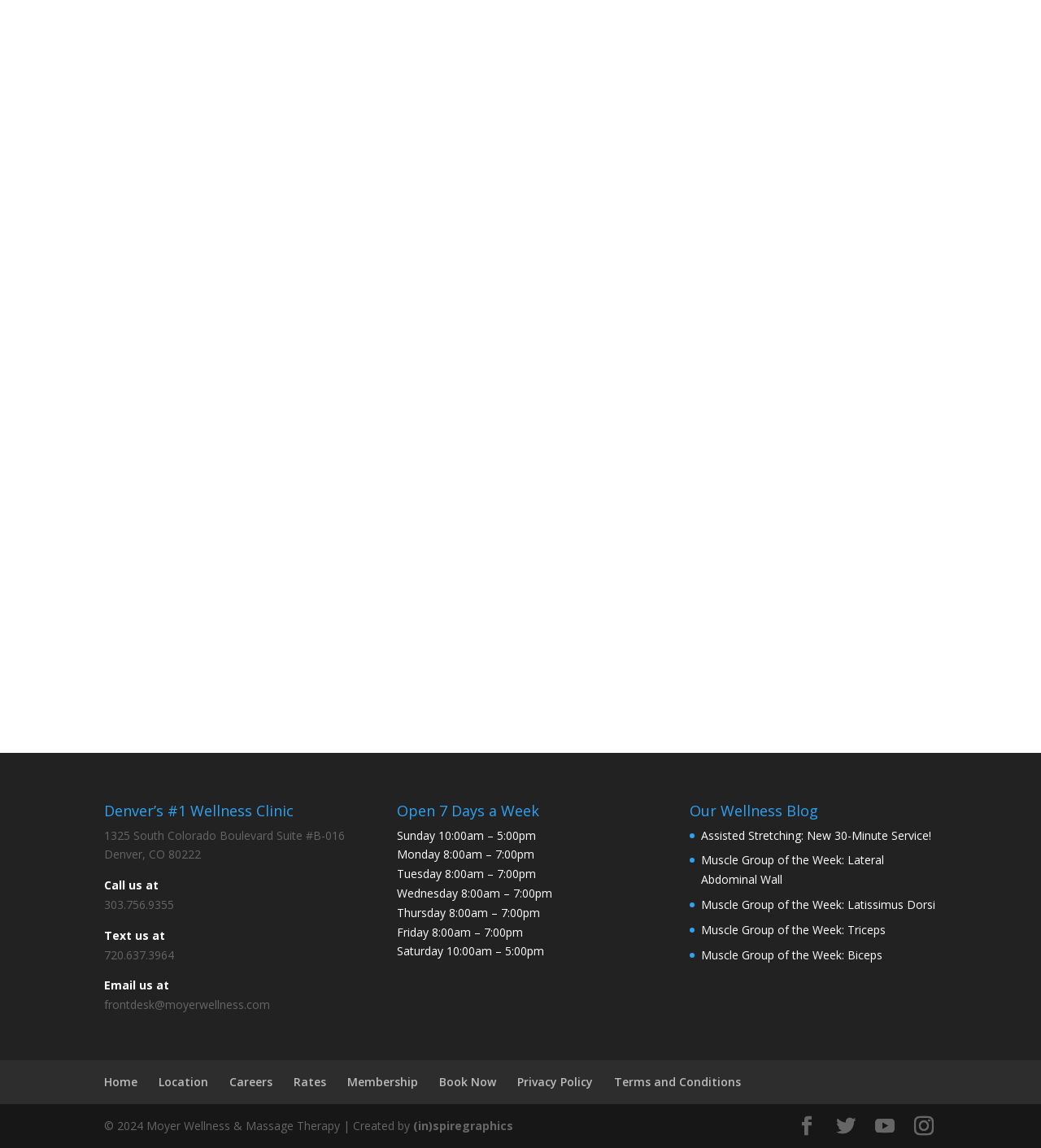Identify the bounding box coordinates of the element that should be clicked to fulfill this task: "Book a Rolfing Appointment". The coordinates should be provided as four float numbers between 0 and 1, i.e., [left, top, right, bottom].

[0.1, 0.137, 0.344, 0.172]